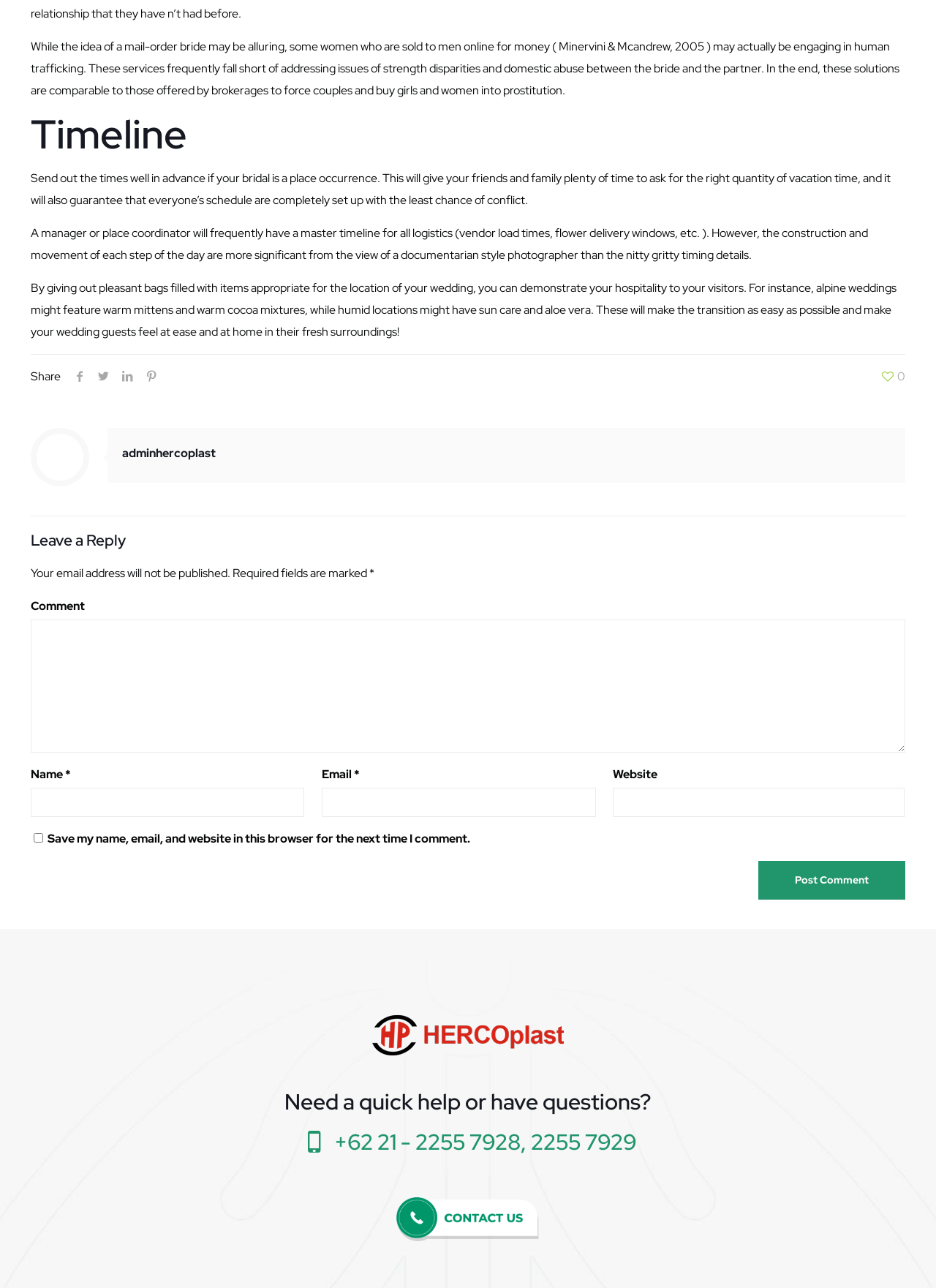Find the bounding box coordinates of the area to click in order to follow the instruction: "Click the contact us link".

[0.424, 0.955, 0.576, 0.966]